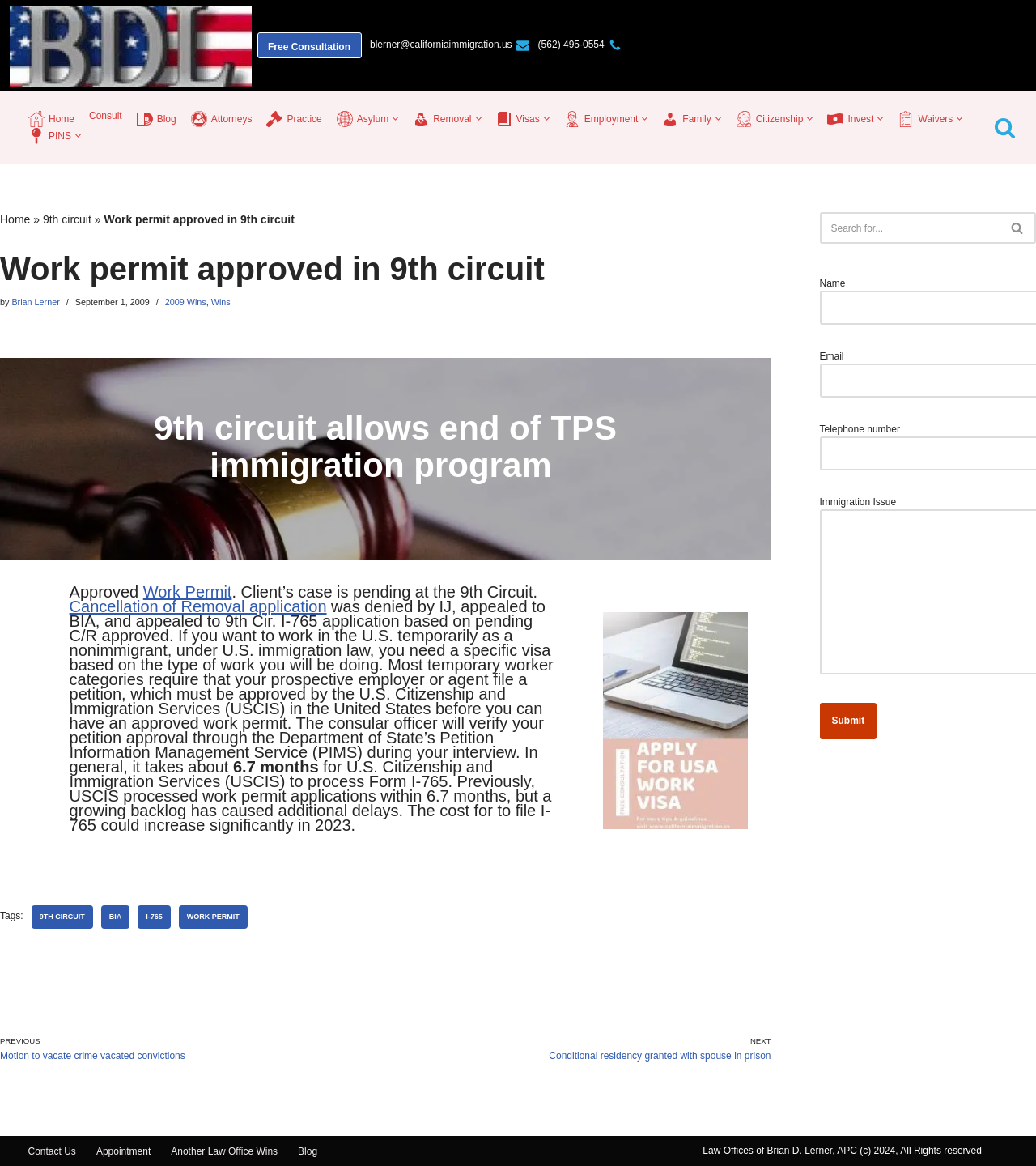How many links are there in the primary menu?
Answer the question with a thorough and detailed explanation.

The primary menu can be found at the top of the webpage, and it contains links to different sections of the website. By counting the links, we can see that there are 12 links in the primary menu.